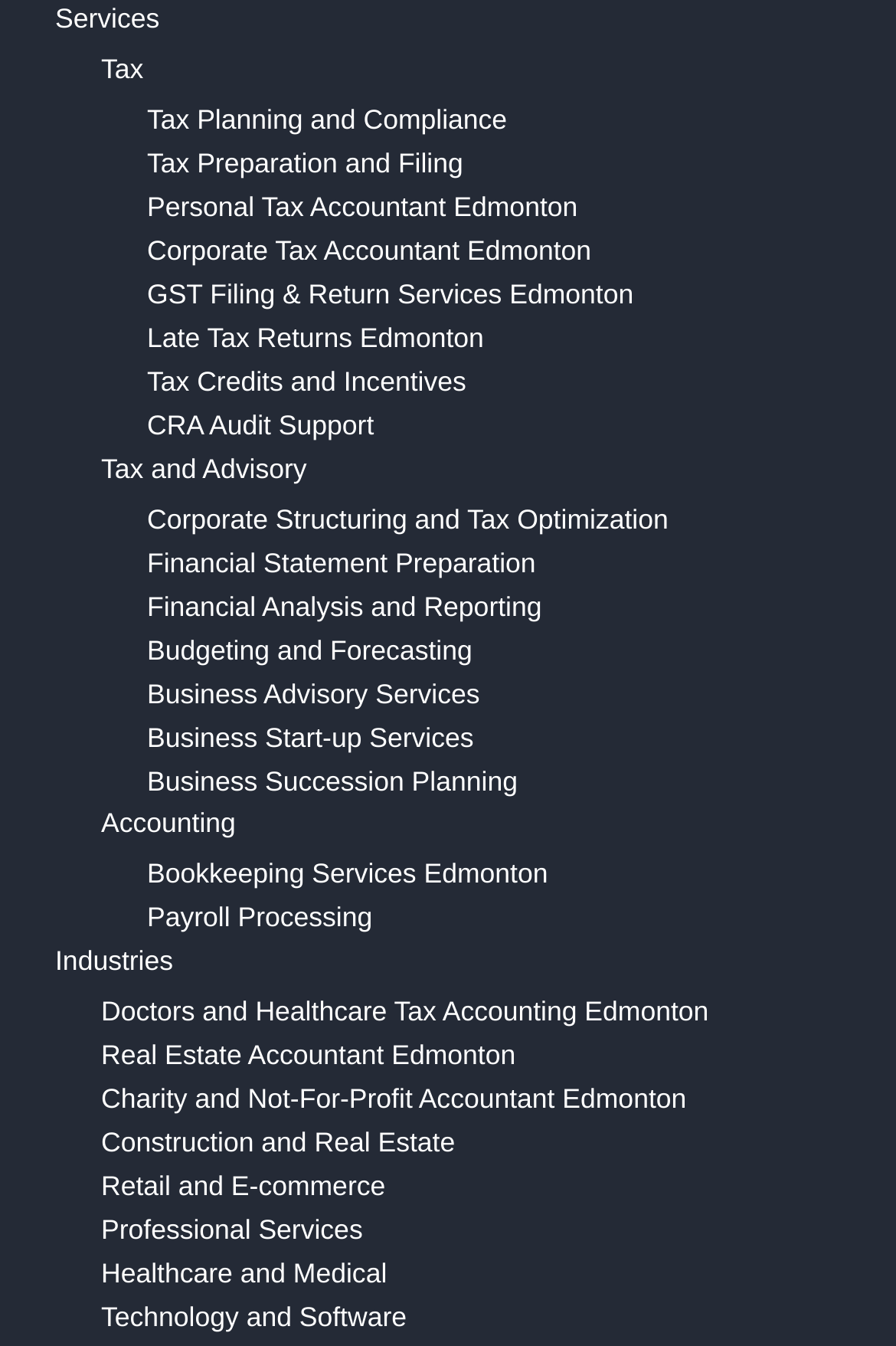What services are offered by this accountant?
Refer to the screenshot and respond with a concise word or phrase.

Tax, Accounting, etc.